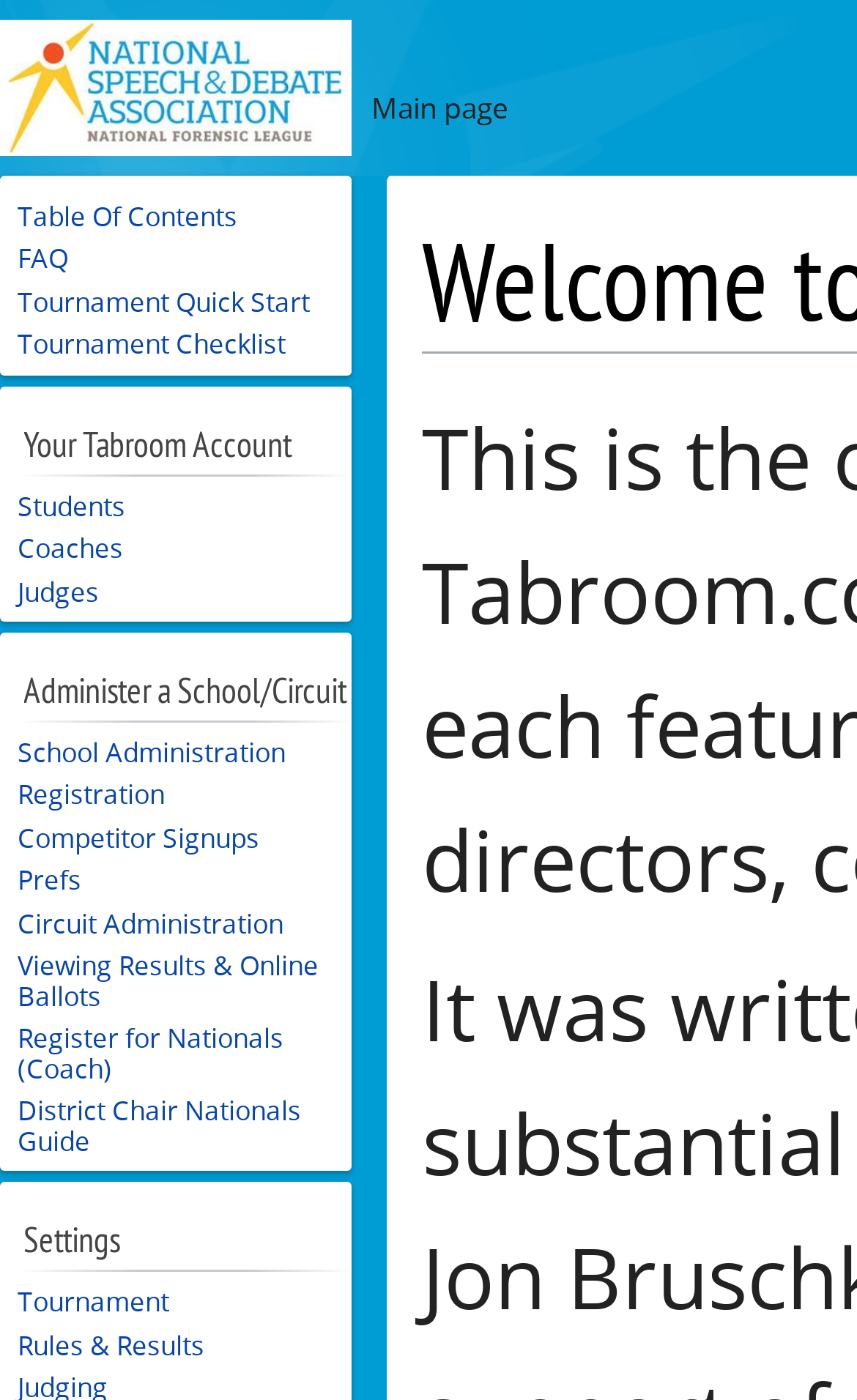What is the first link under 'Quick Links'?
Identify the answer in the screenshot and reply with a single word or phrase.

Table Of Contents